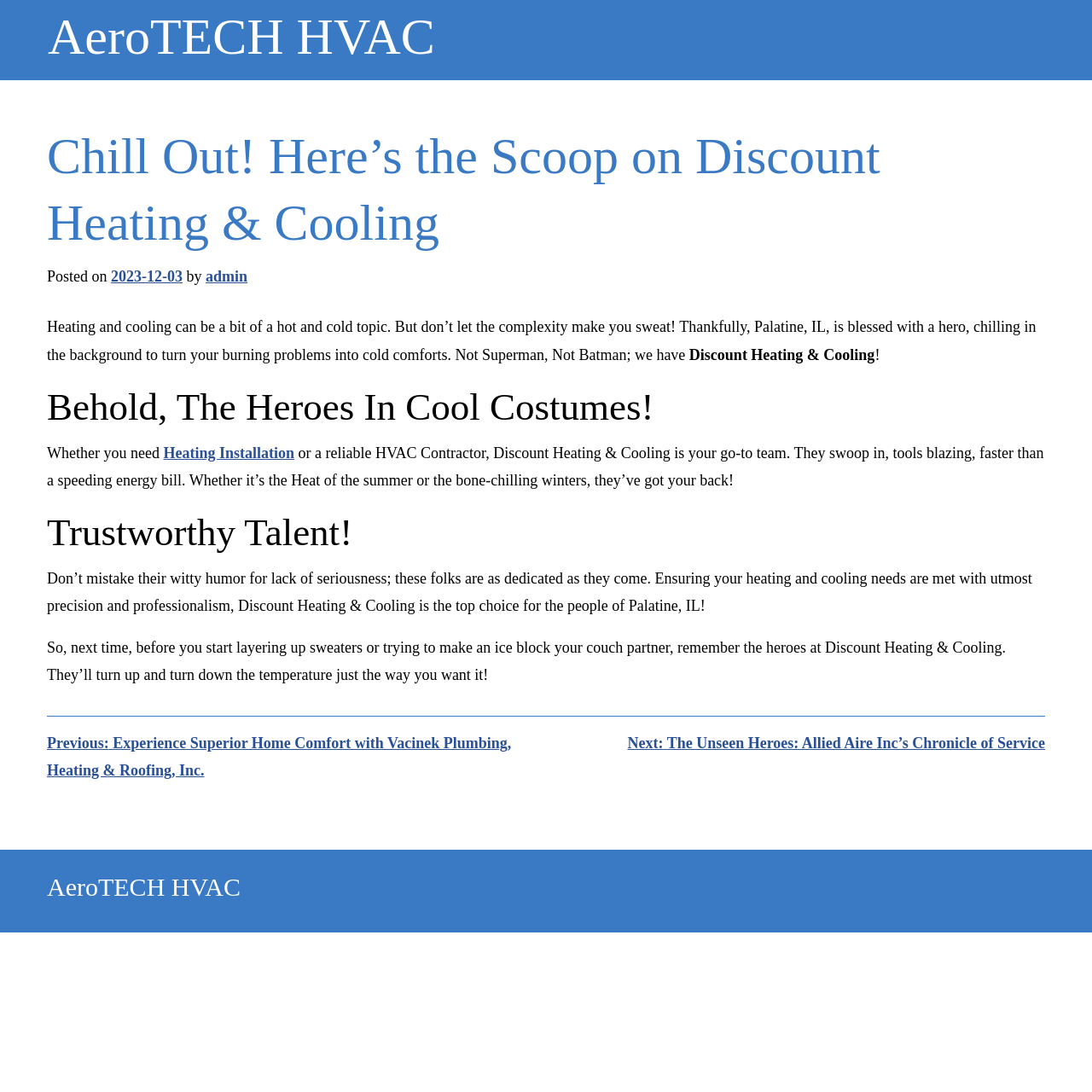What is the purpose of the article about Discount Heating & Cooling?
Based on the visual information, provide a detailed and comprehensive answer.

The purpose of the article about Discount Heating & Cooling can be inferred from the content, which highlights the company's services and qualities in a positive light. The article appears to be promoting the company and encouraging readers to consider them for their heating and cooling needs.